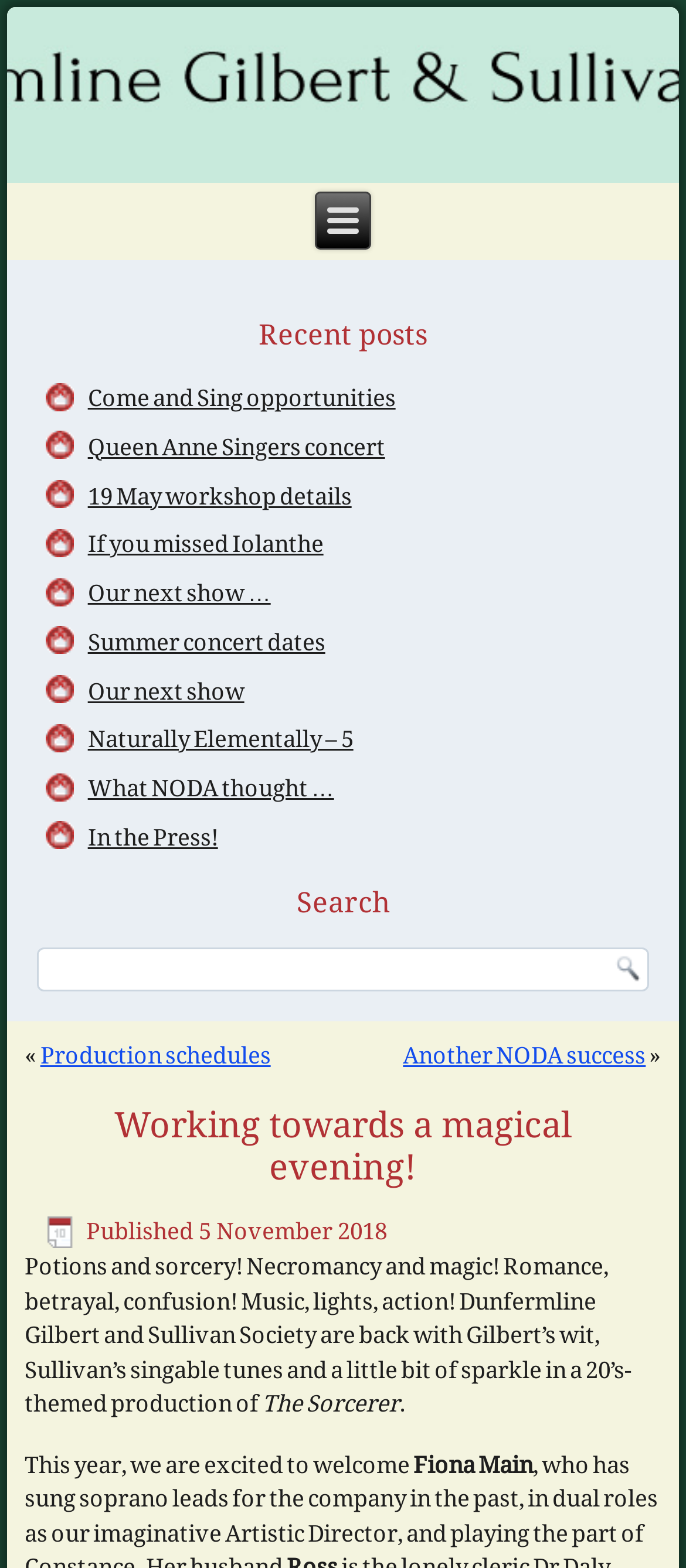Please identify and generate the text content of the webpage's main heading.

Working towards a magical evening!